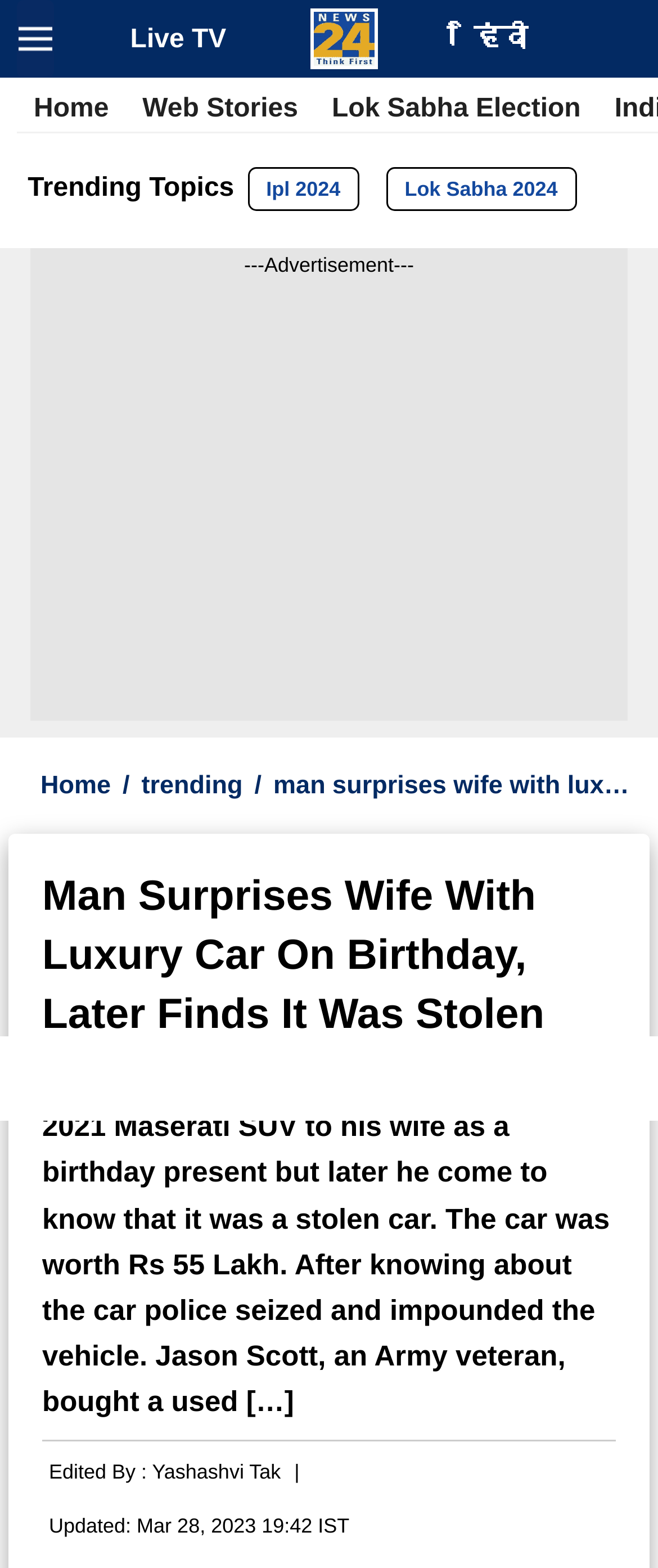Kindly determine the bounding box coordinates for the area that needs to be clicked to execute this instruction: "Read the news story".

[0.064, 0.553, 0.936, 0.666]